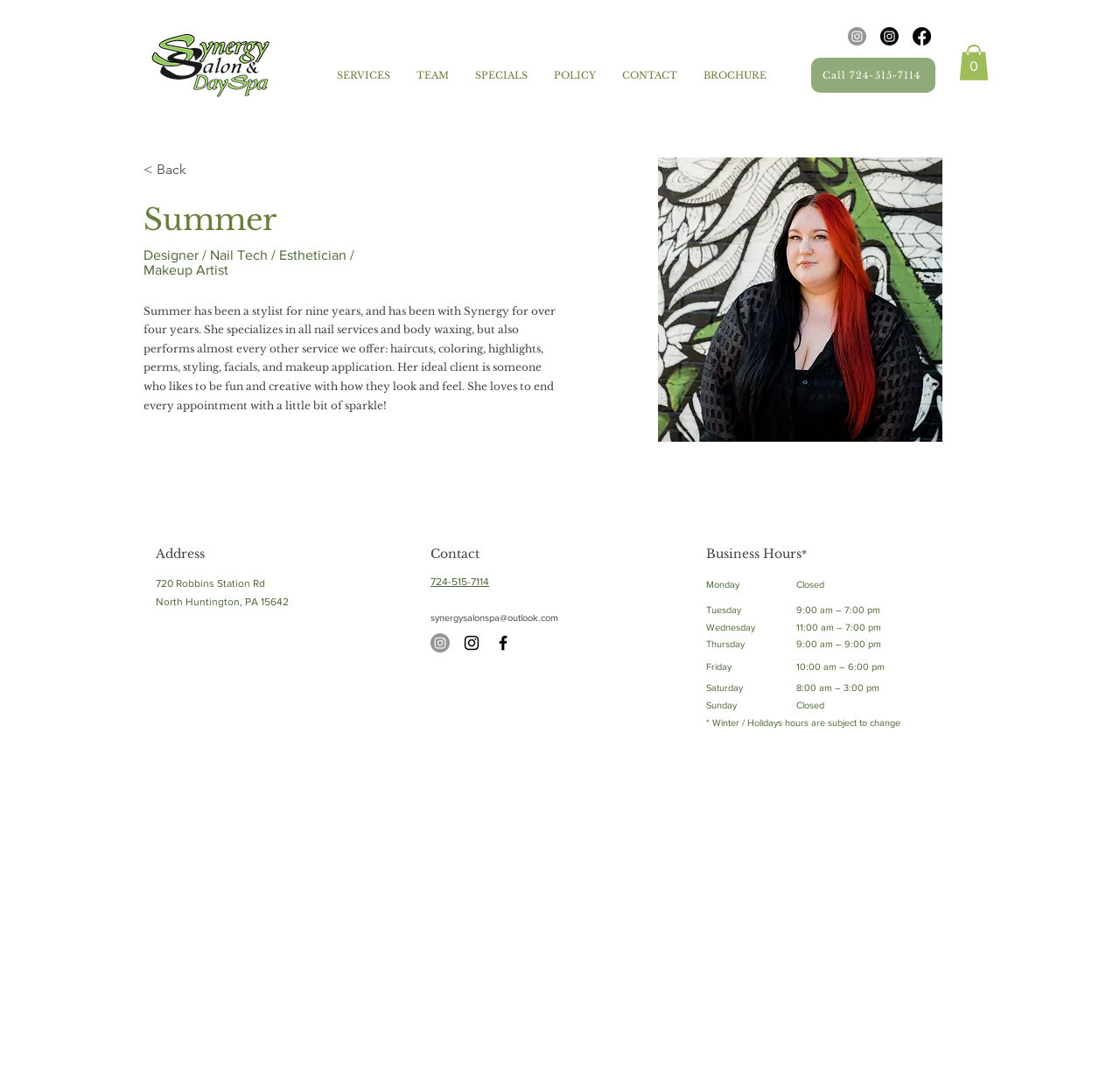Please determine the bounding box coordinates of the element to click on in order to accomplish the following task: "Check current prices". Ensure the coordinates are four float numbers ranging from 0 to 1, i.e., [left, top, right, bottom].

None